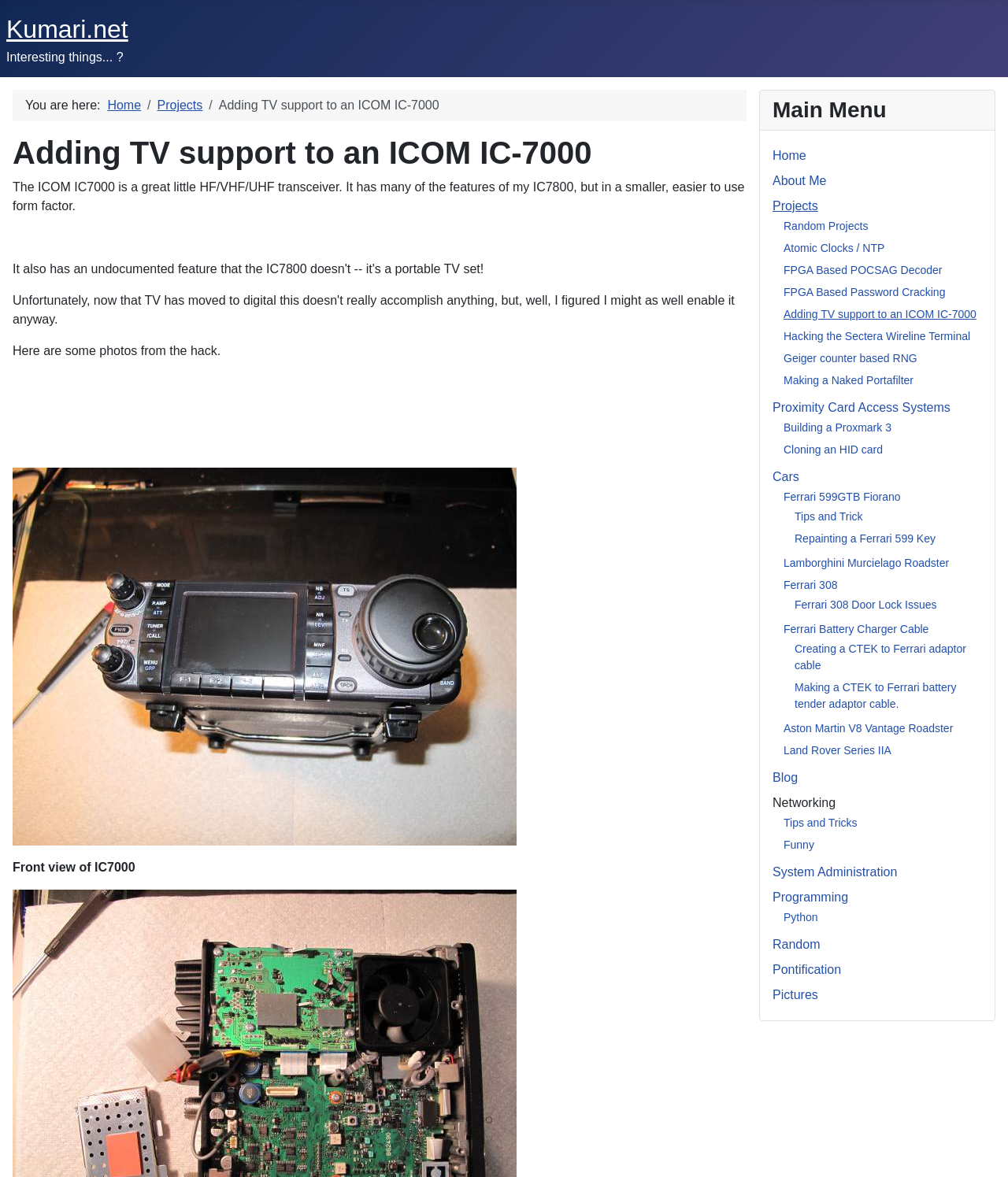What is the main topic of the webpage?
Please give a detailed and elaborate answer to the question based on the image.

The webpage's title and heading both mention 'Adding TV support to an ICOM IC-7000', which suggests that this is the main topic of the webpage.